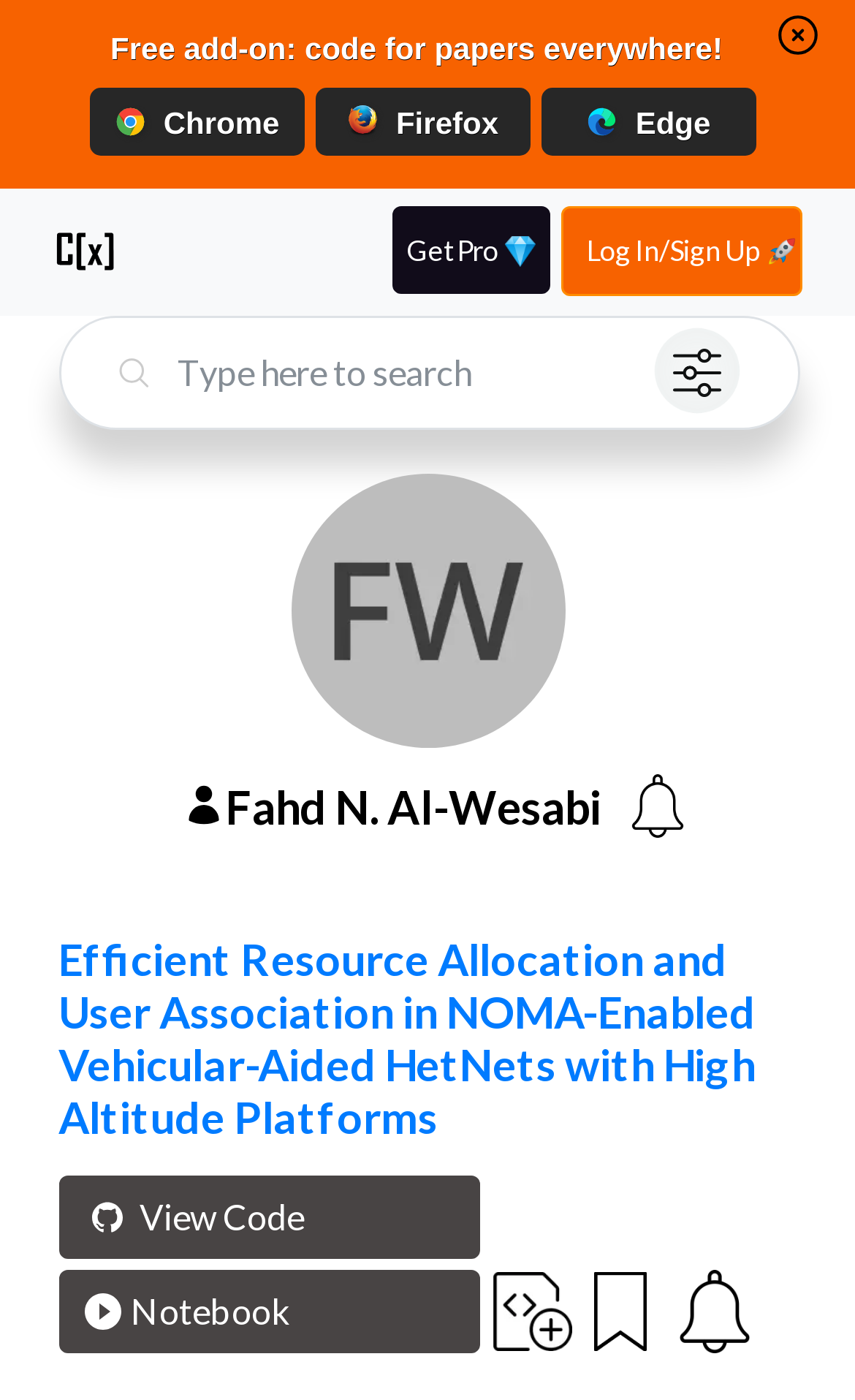Describe the entire webpage, focusing on both content and design.

This webpage is a profile page for Fahd N. Al-Wesabi, showcasing his work in machine learning models, research papers, and code. At the top, there are three browser logo links, Chrome, Firefox, and Edge, each accompanied by an image of the respective logo. Below these logos, there is a button labeled "Home" and a link to CatalyzeX, accompanied by an image of the CatalyzeX icon.

On the right side of the top section, there are two buttons, "Get Pro" and "Log In/Sign Up", as well as a search textbox with a placeholder text "Type here to search". Next to the search box, there is an alert button with an image.

The main content of the page is divided into two sections. On the left, there is a profile picture of Fahd N. Al-Wesabi, accompanied by his name in a heading. Below his name, there is a heading with a long title, "Efficient Resource Allocation and User Association in NOMA-Enabled Vehicular-Aided HetNets with High Altitude Platforms", which is also a link.

On the right side of the main content, there are several buttons and links related to the research paper. There is a link to view the code on Github, accompanied by a Github icon image, and a button to view the notebook, accompanied by a play icon image. Below these, there are links to add code and a bookmark button, each accompanied by an image. Finally, there is an alert button with an image at the bottom right corner of the page.